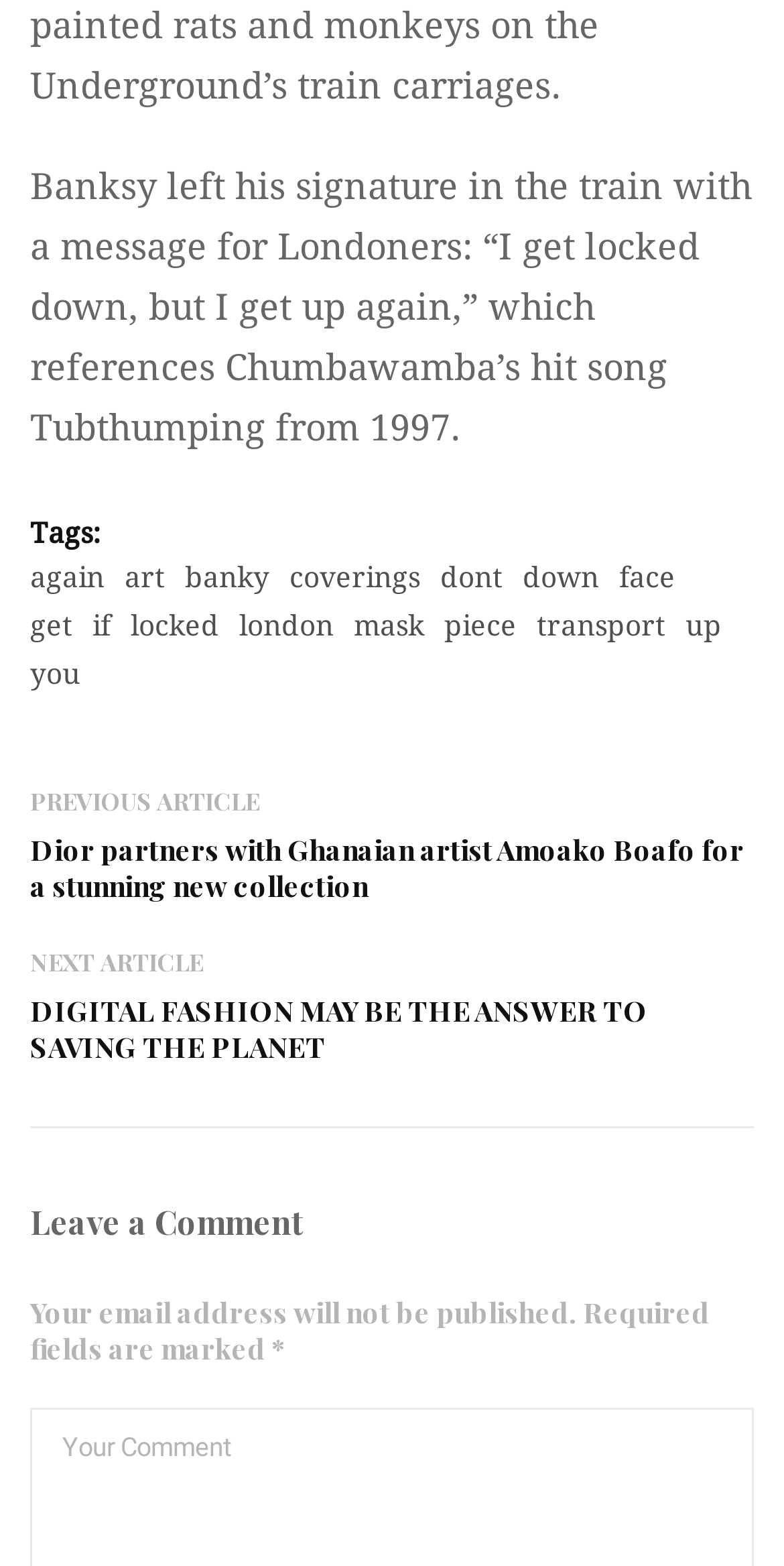Please identify the bounding box coordinates of the element's region that needs to be clicked to fulfill the following instruction: "Read the article about digital fashion". The bounding box coordinates should consist of four float numbers between 0 and 1, i.e., [left, top, right, bottom].

[0.038, 0.633, 0.826, 0.681]